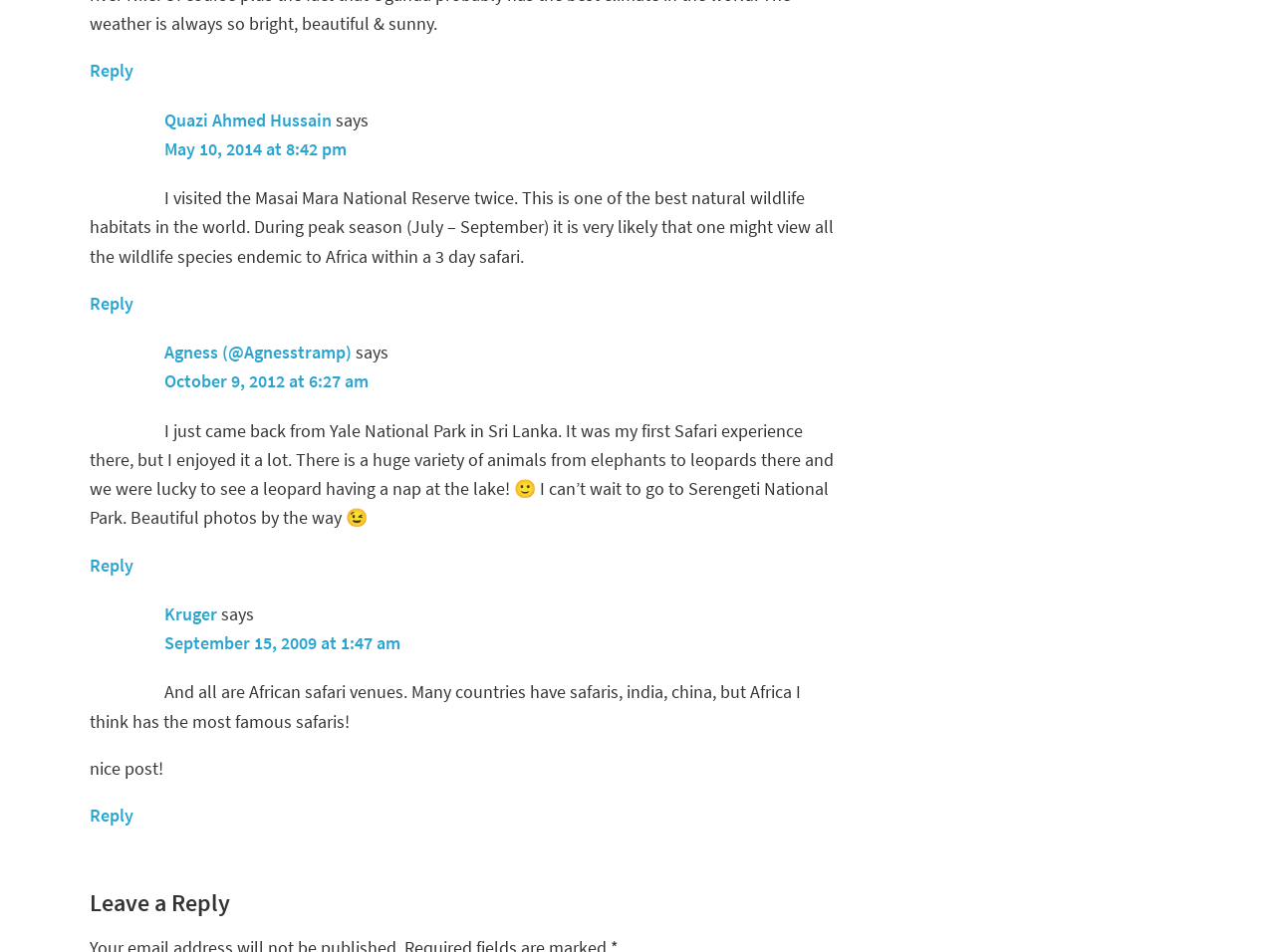Locate the bounding box coordinates of the element I should click to achieve the following instruction: "Leave a reply".

[0.07, 0.934, 0.656, 0.965]